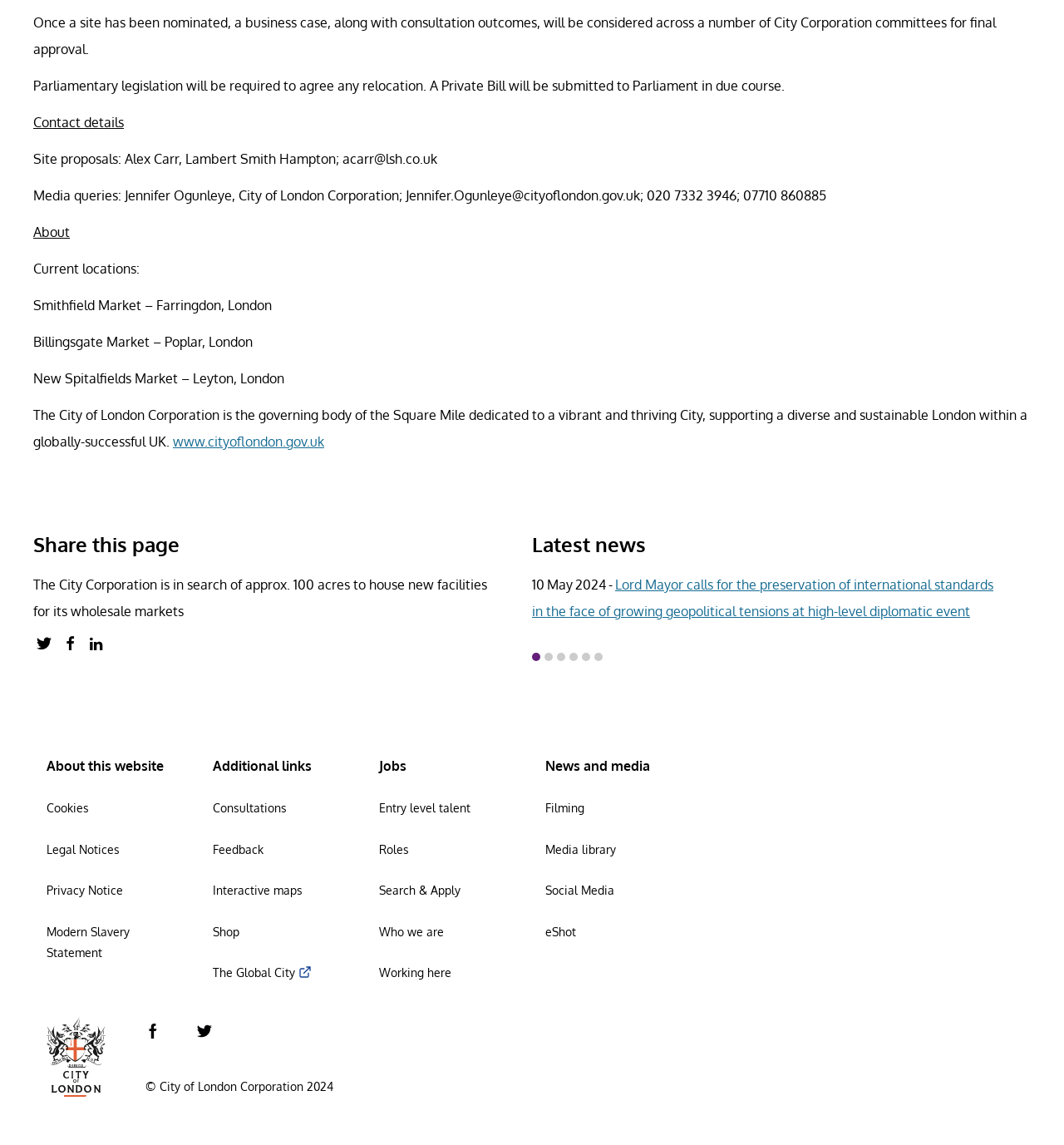Locate the bounding box coordinates of the clickable part needed for the task: "Read about the Lord Mayor's call for preserving international standards".

[0.5, 0.504, 0.934, 0.541]